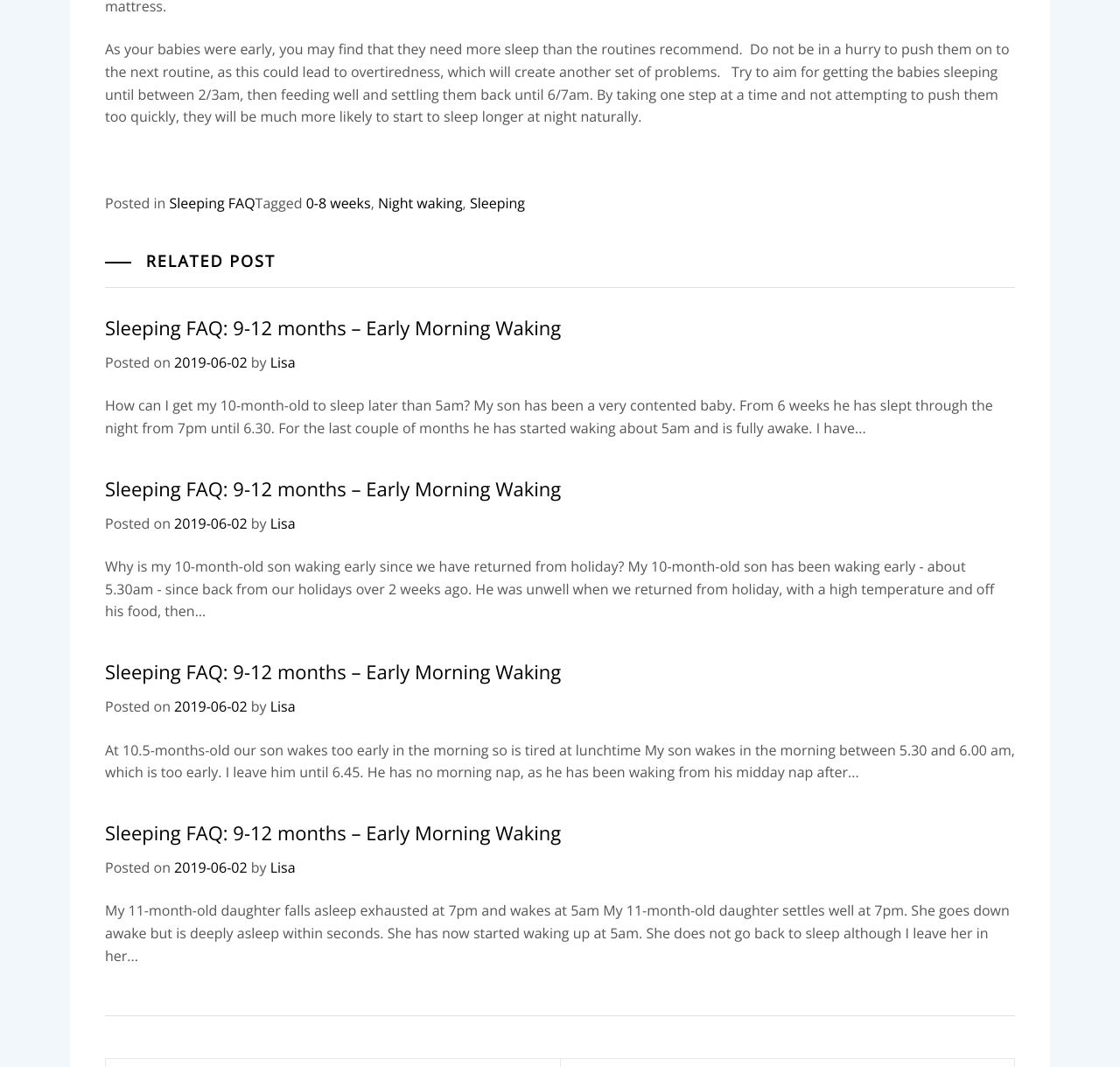Respond to the following question with a brief word or phrase:
How many related posts are there?

4